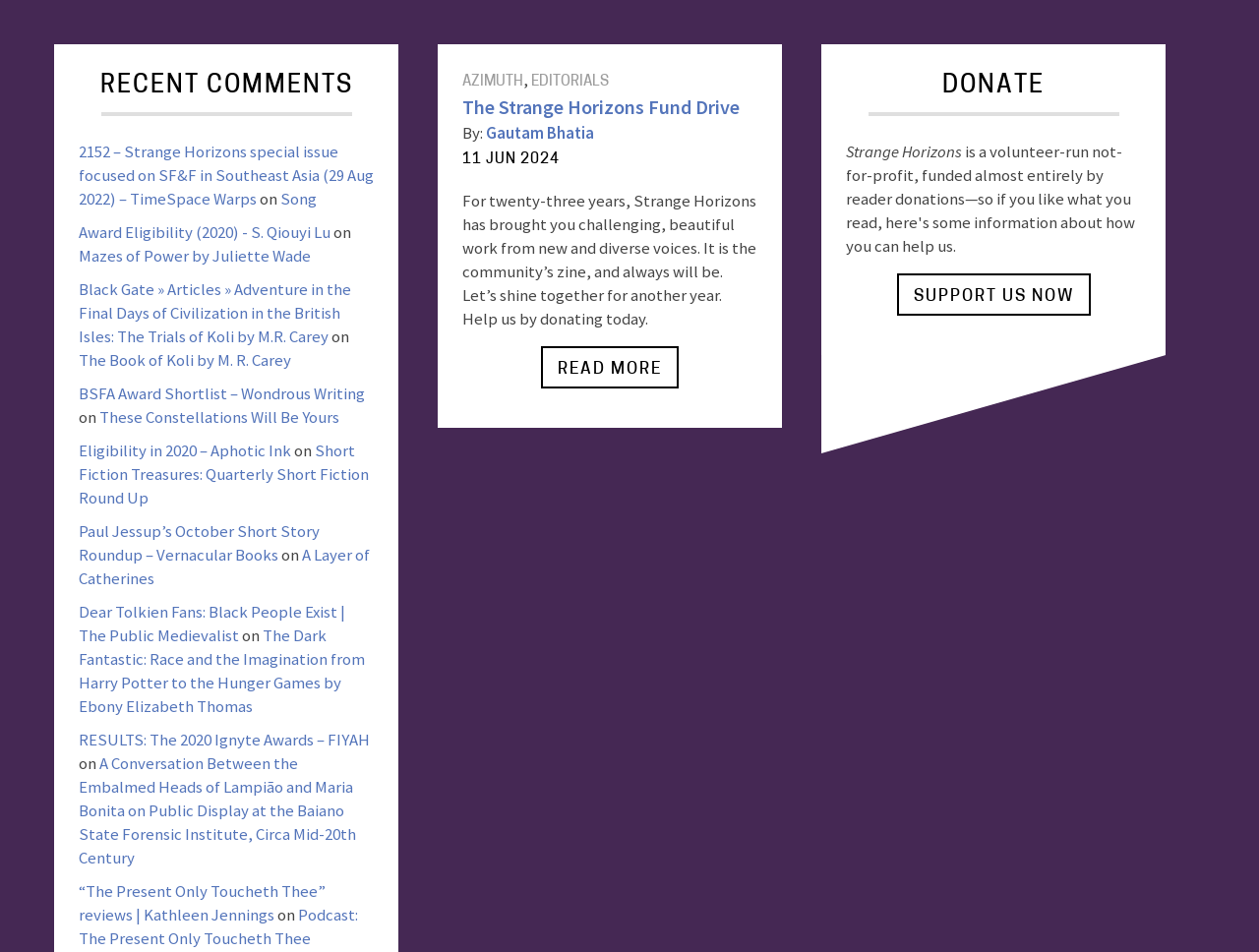What is the purpose of the Strange Horizons website?
From the screenshot, provide a brief answer in one word or phrase.

To showcase challenging and beautiful work from new and diverse voices